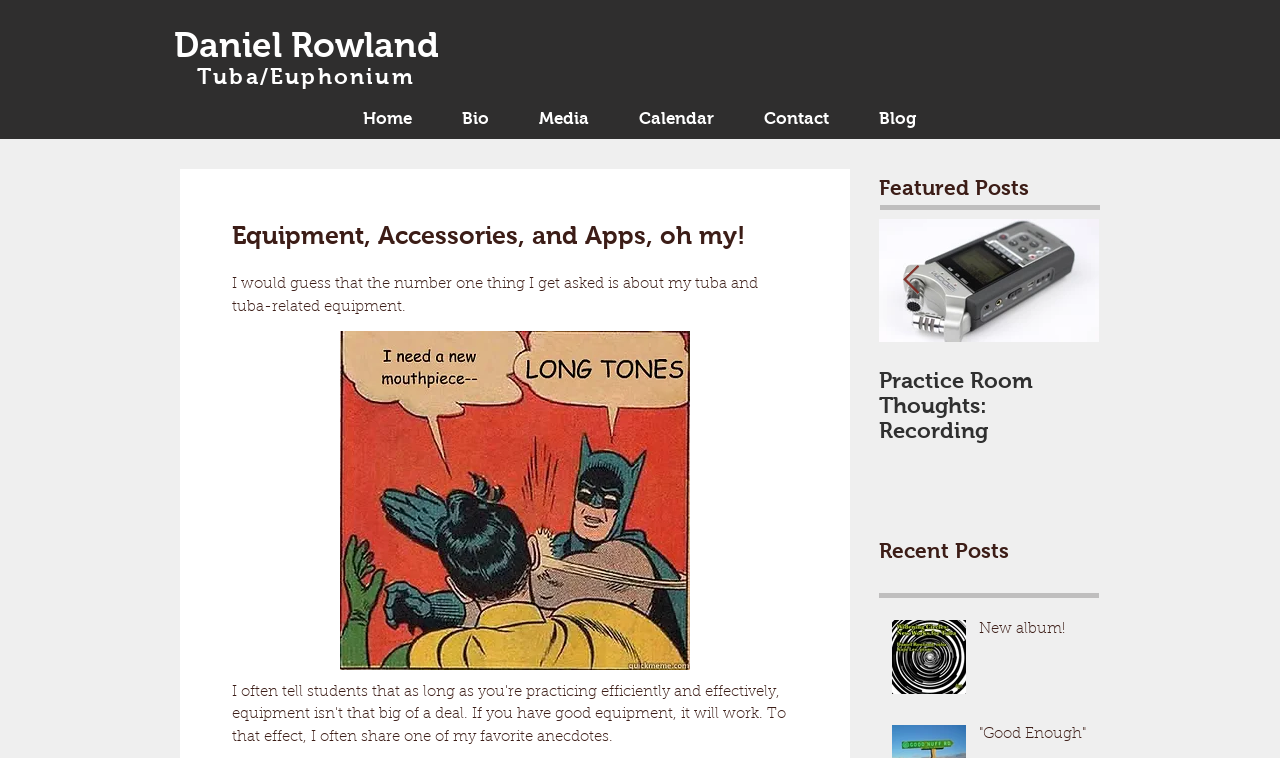Find the bounding box coordinates of the element's region that should be clicked in order to follow the given instruction: "click on the link to Daniel Rowland's homepage". The coordinates should consist of four float numbers between 0 and 1, i.e., [left, top, right, bottom].

[0.136, 0.033, 0.343, 0.084]